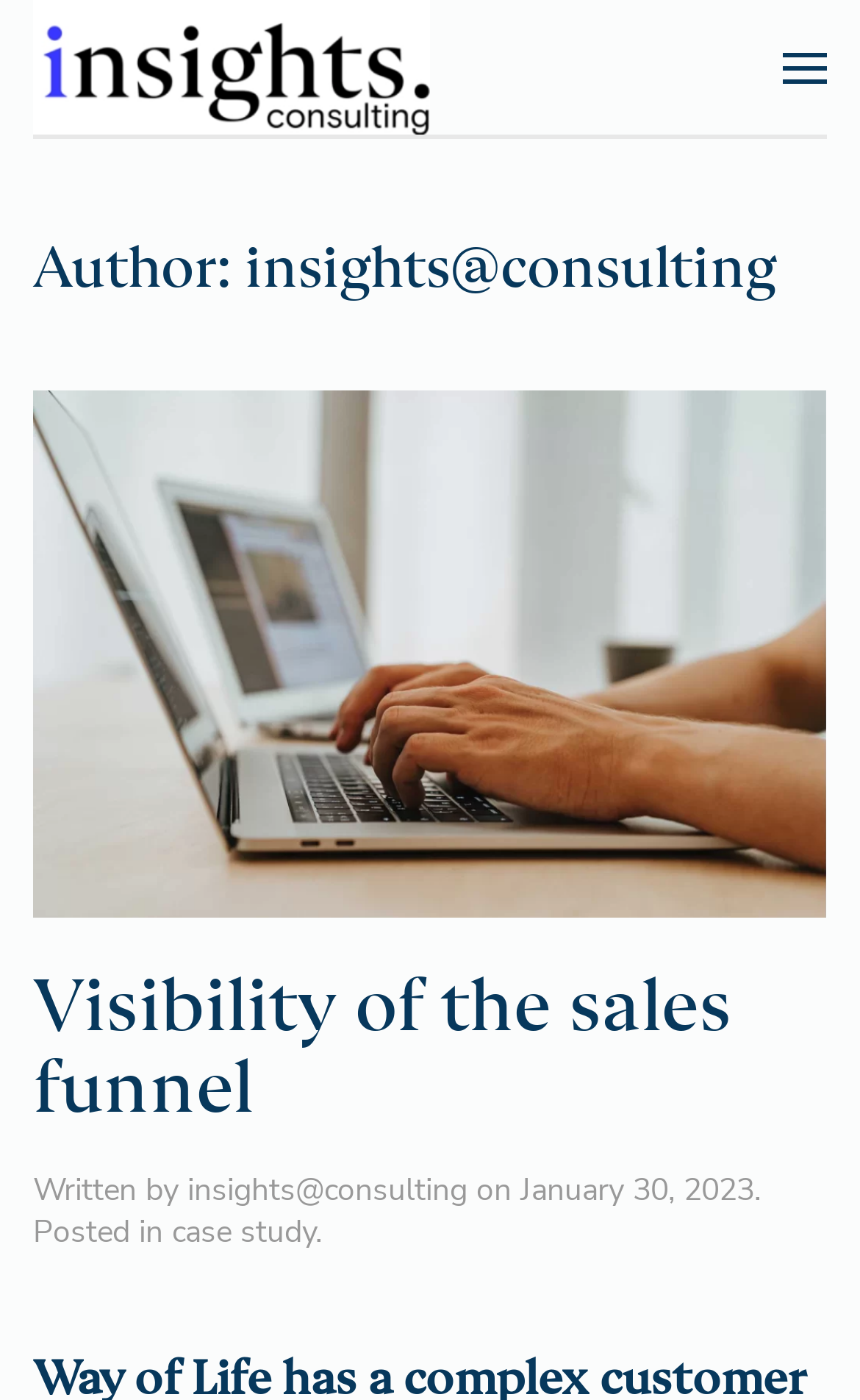Identify the bounding box of the HTML element described here: "Visibility of the sales funnel". Provide the coordinates as four float numbers between 0 and 1: [left, top, right, bottom].

[0.038, 0.68, 0.851, 0.808]